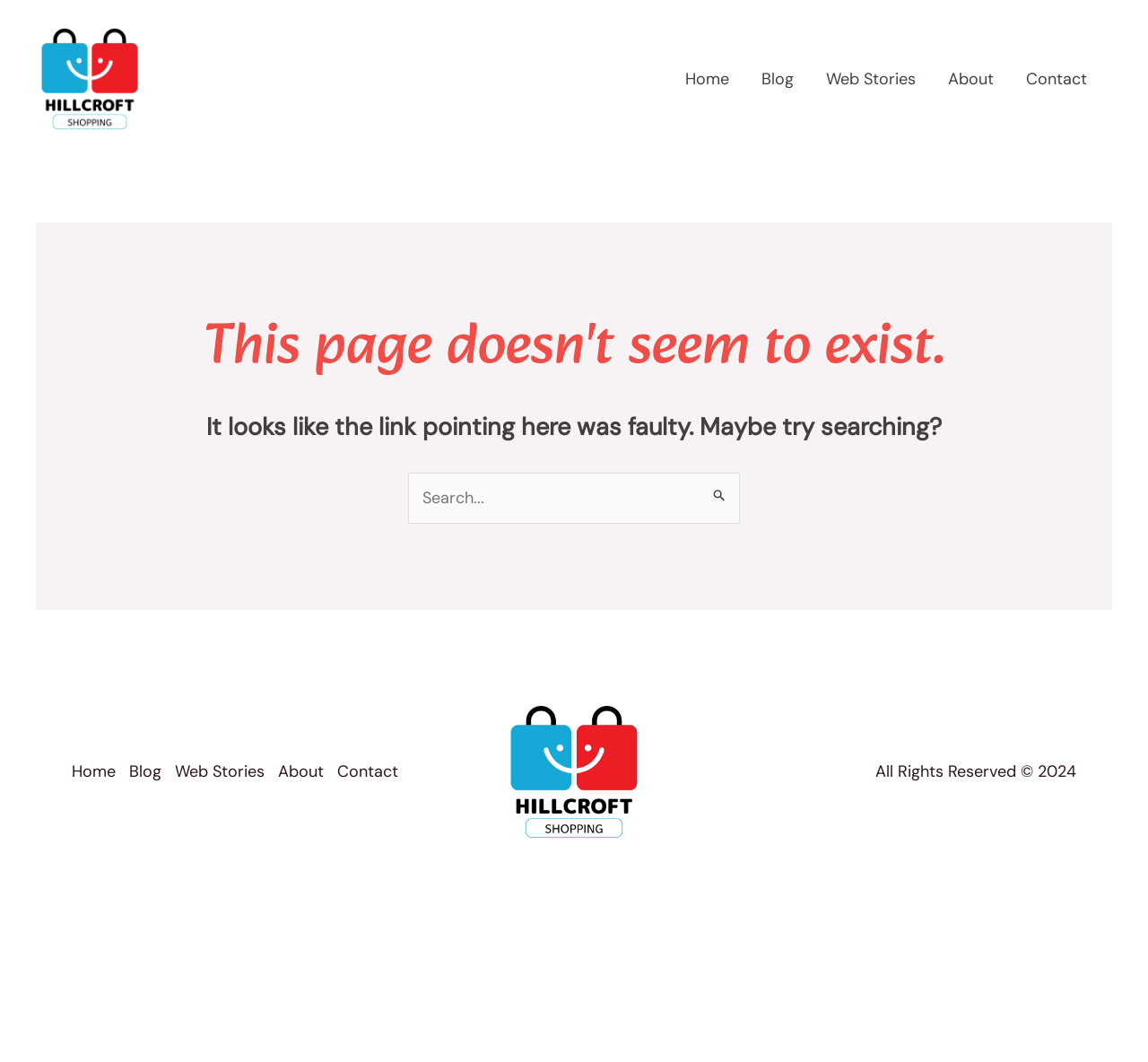What is the copyright year of the website?
Refer to the image and provide a one-word or short phrase answer.

2024